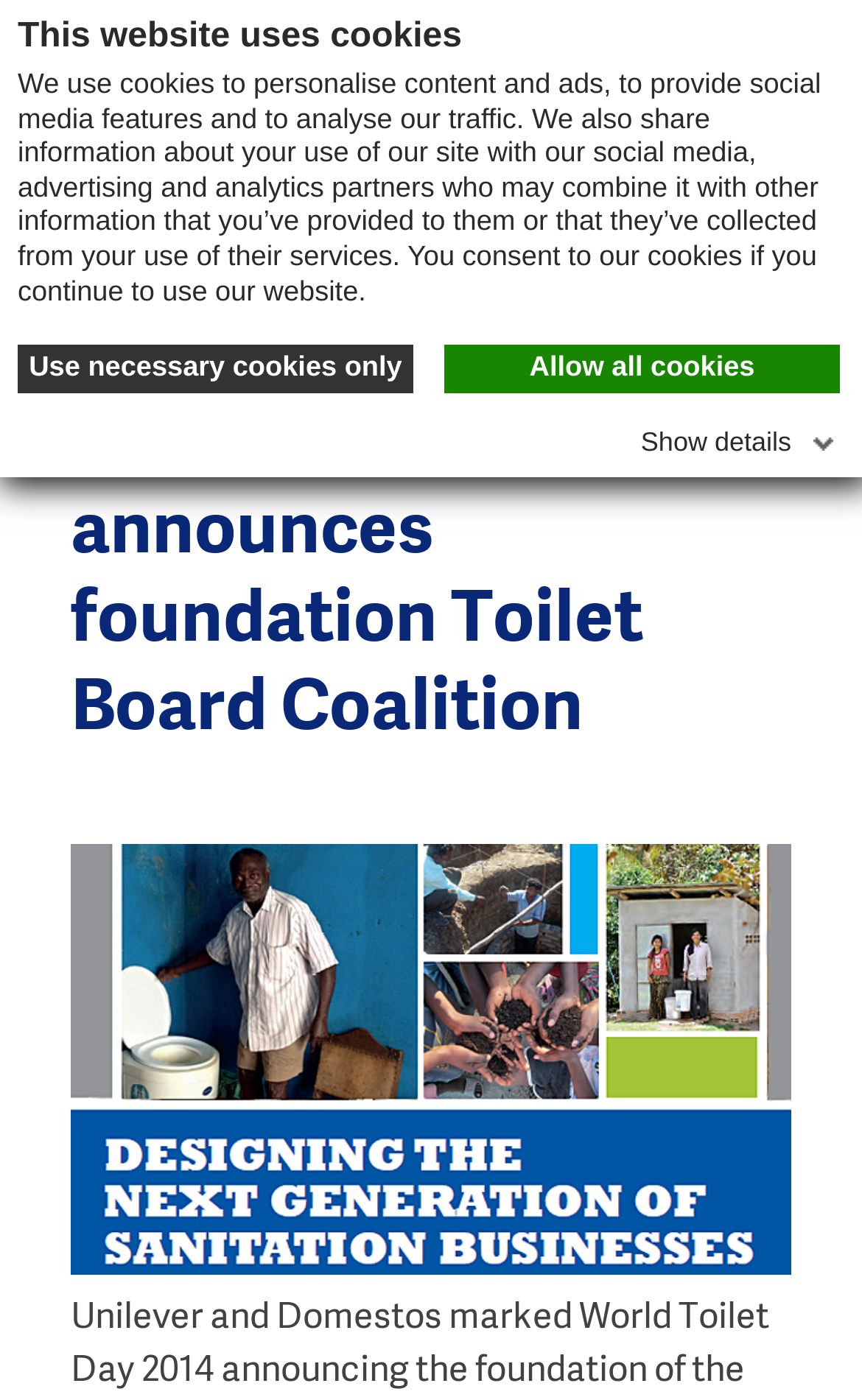What is the topic of the news article?
Observe the image and answer the question with a one-word or short phrase response.

World Toilet Day